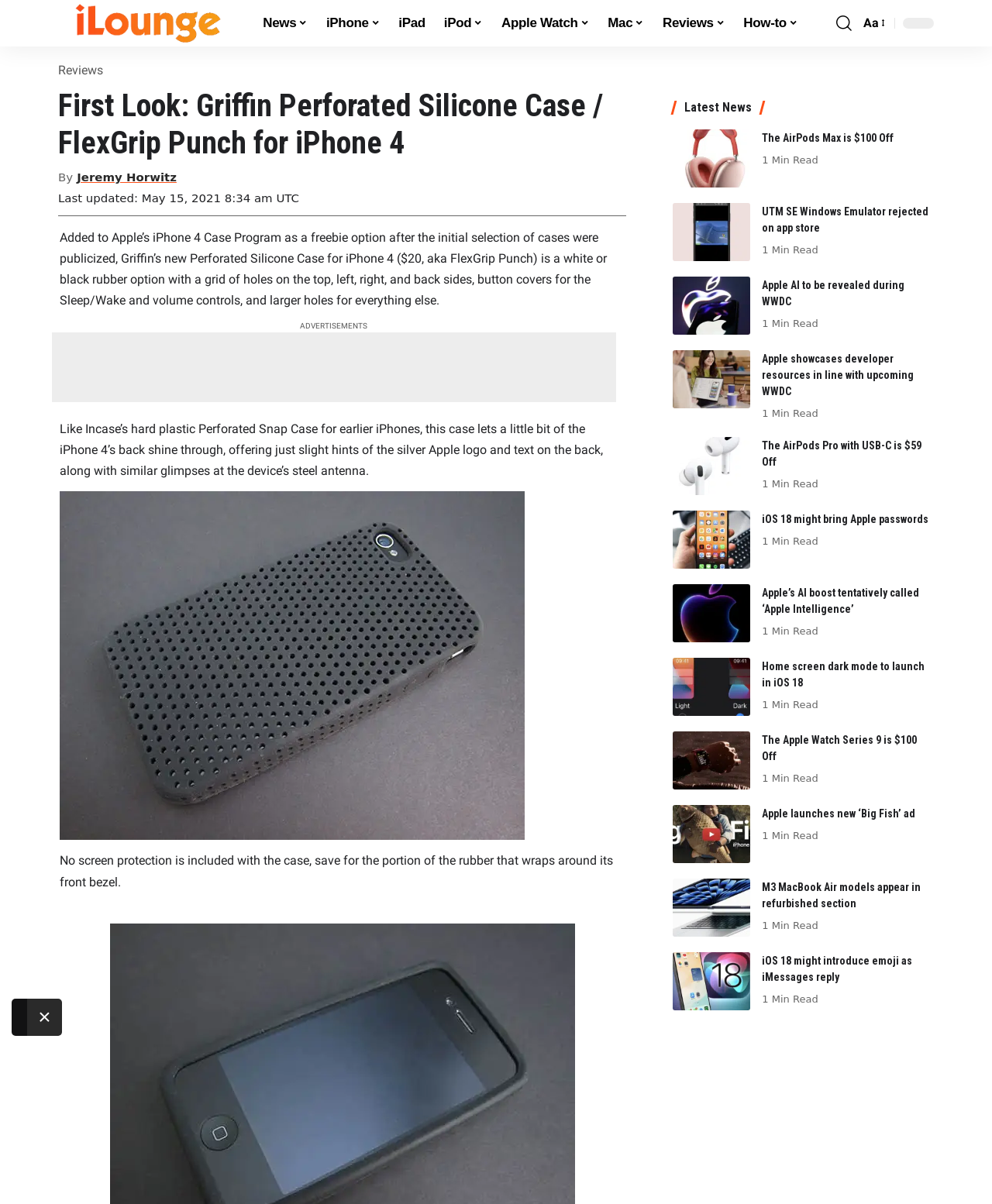Identify the bounding box coordinates of the clickable section necessary to follow the following instruction: "view latest news". The coordinates should be presented as four float numbers from 0 to 1, i.e., [left, top, right, bottom].

[0.69, 0.075, 0.758, 0.088]